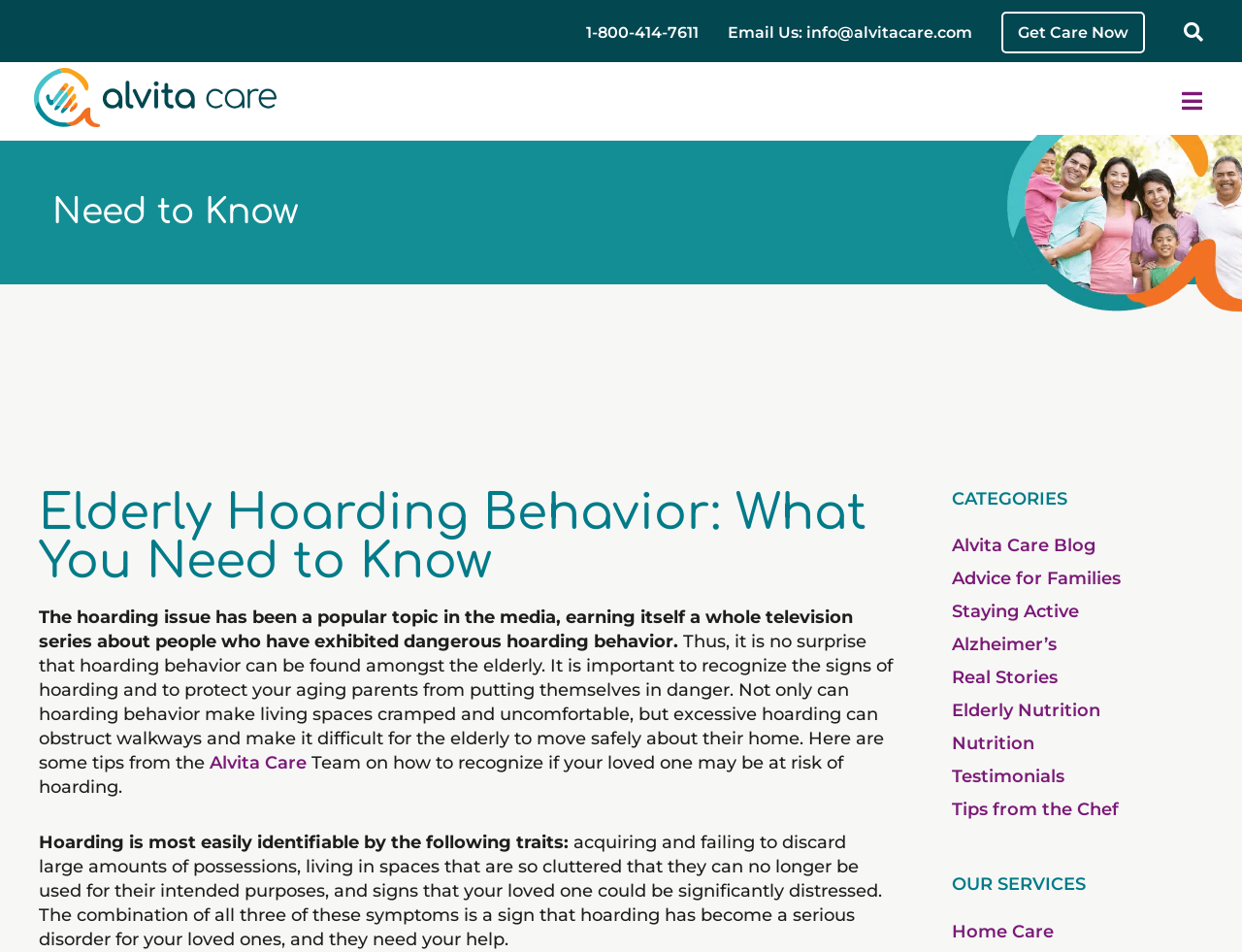Using the description: "Email Us: moc.eracativla@ofni", determine the UI element's bounding box coordinates. Ensure the coordinates are in the format of four float numbers between 0 and 1, i.e., [left, top, right, bottom].

[0.586, 0.021, 0.783, 0.046]